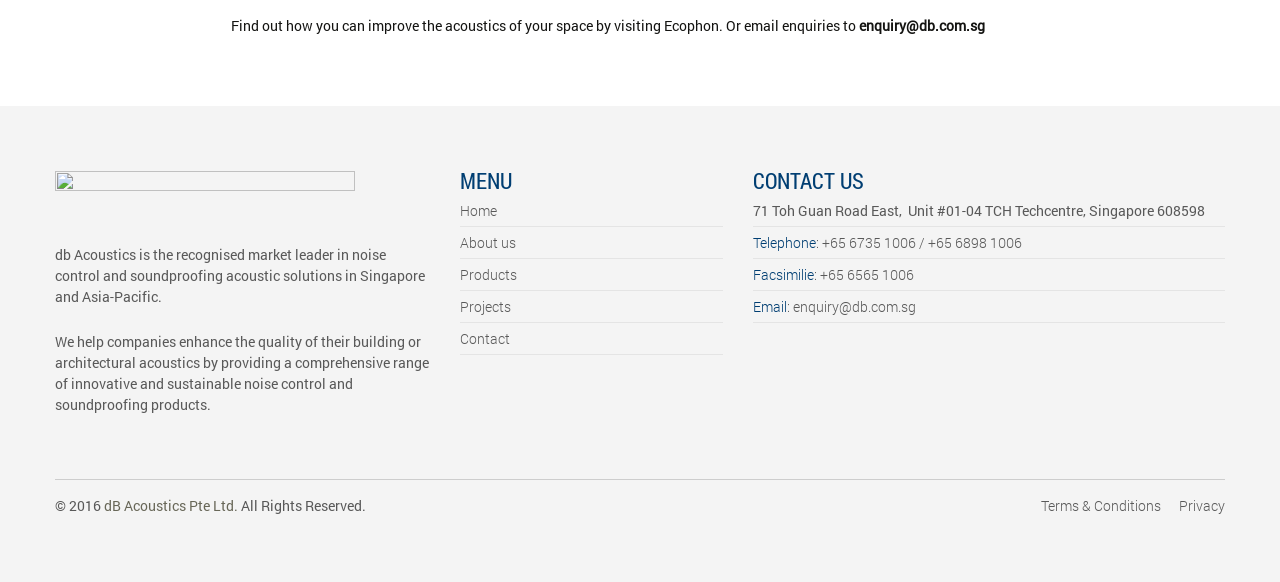Determine the bounding box coordinates of the clickable element to complete this instruction: "view Terms & Conditions". Provide the coordinates in the format of four float numbers between 0 and 1, [left, top, right, bottom].

[0.813, 0.852, 0.907, 0.885]